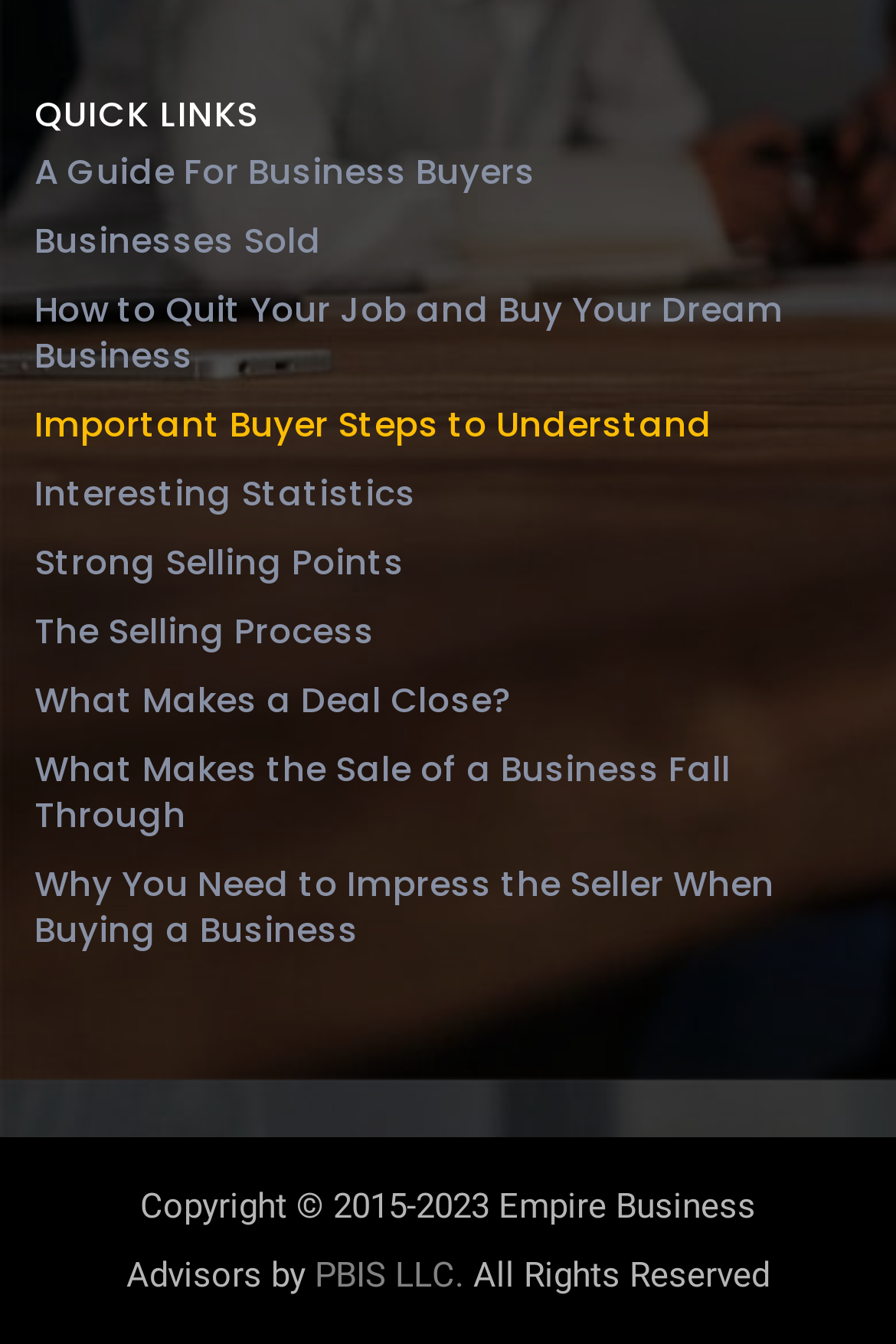Given the element description Interesting Statistics, identify the bounding box coordinates for the UI element on the webpage screenshot. The format should be (top-left x, top-left y, bottom-right x, bottom-right y), with values between 0 and 1.

[0.038, 0.343, 0.962, 0.394]